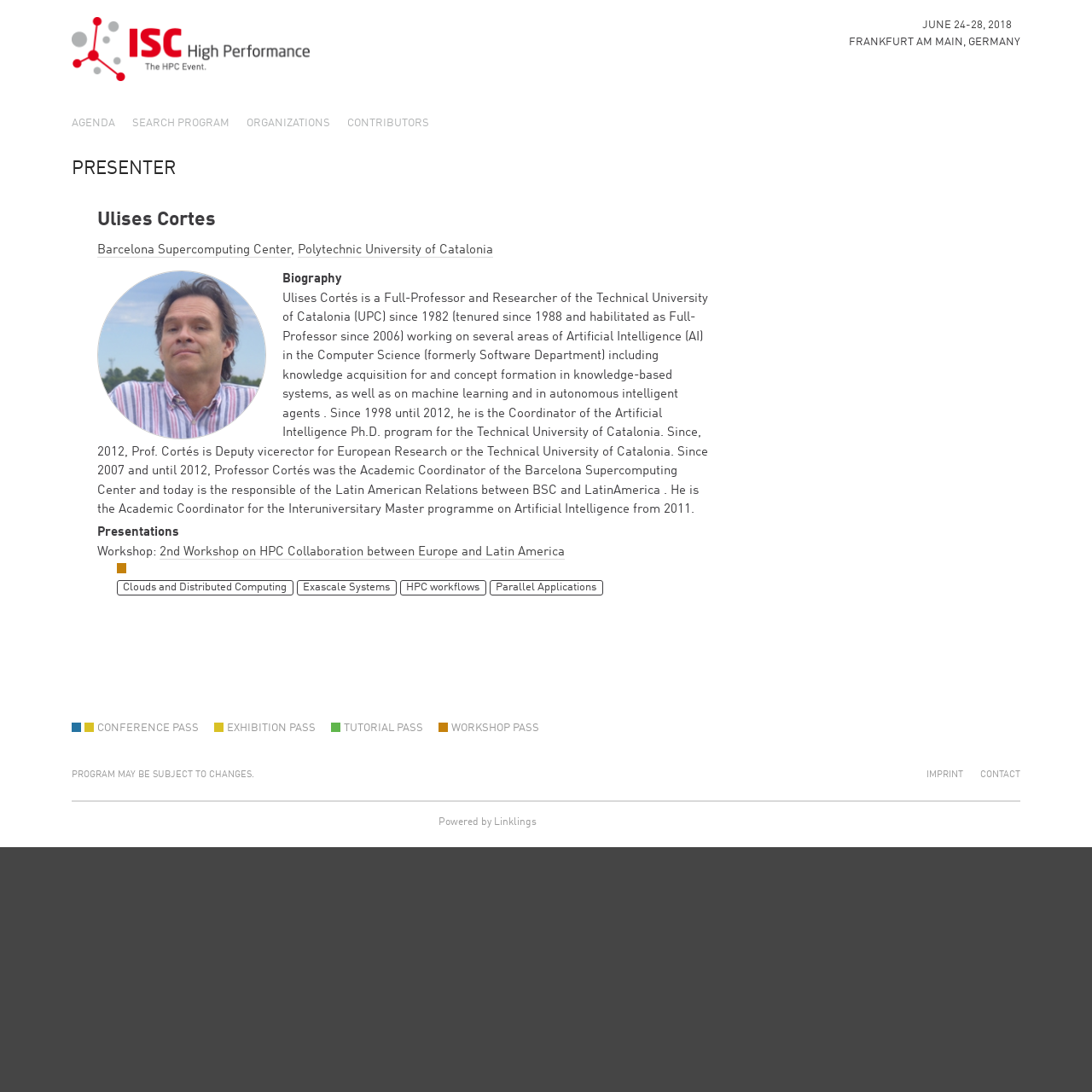Using details from the image, please answer the following question comprehensively:
What is the name of the presenter?

I found the name of the presenter by looking at the static text 'Ulises Cortes' which is located below the heading 'PRESENTER'.